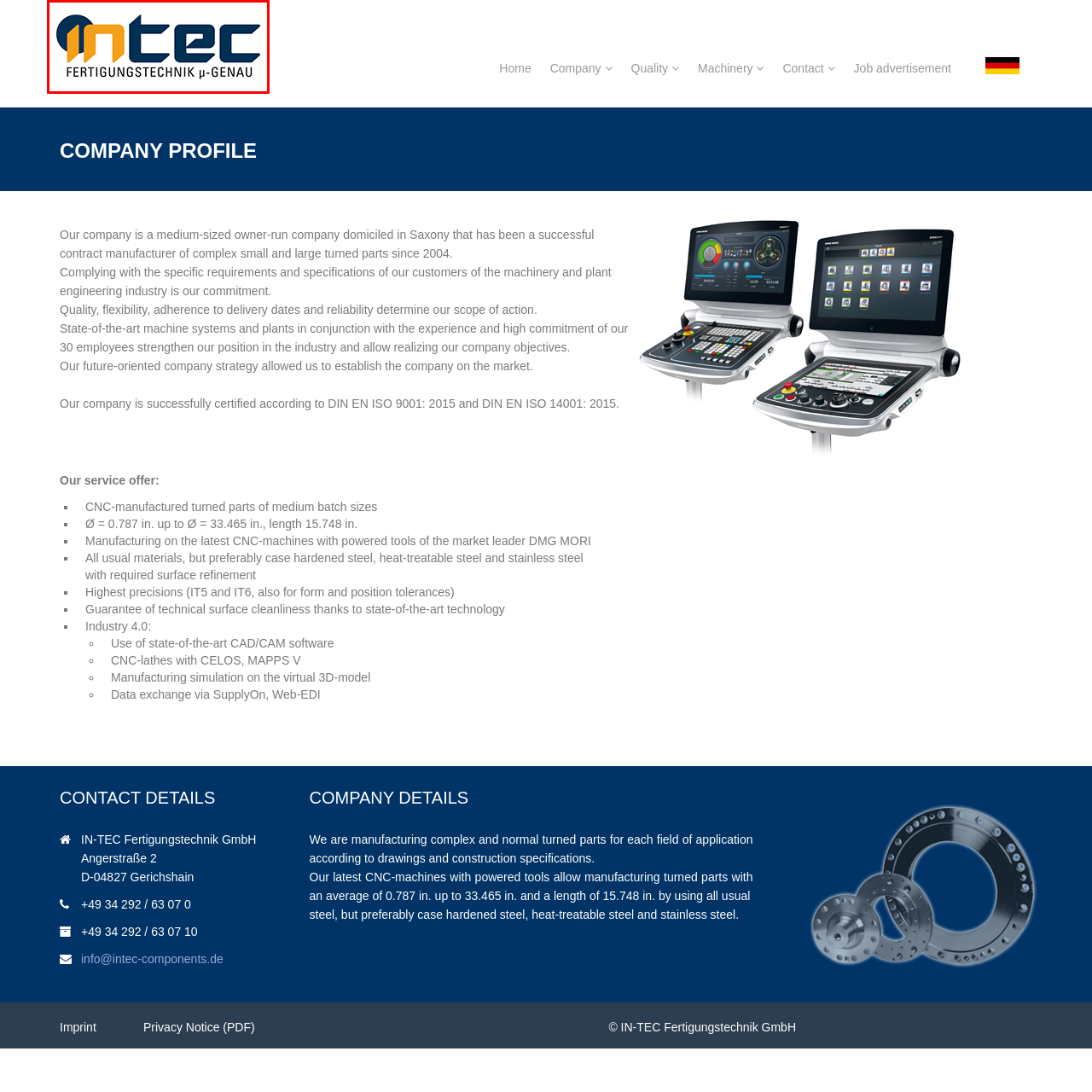What does the tagline 'FERTIGUNGSTECHNIK μ-GENAU' suggest?
Take a close look at the image highlighted by the red bounding box and answer the question thoroughly based on the details you see.

The tagline 'FERTIGUNGSTECHNIK μ-GENAU' suggests the company's focus on high-precision engineering and manufacturing techniques, which is reflected in their commitment to quality and expertise in producing complex turned parts and advanced machinery.